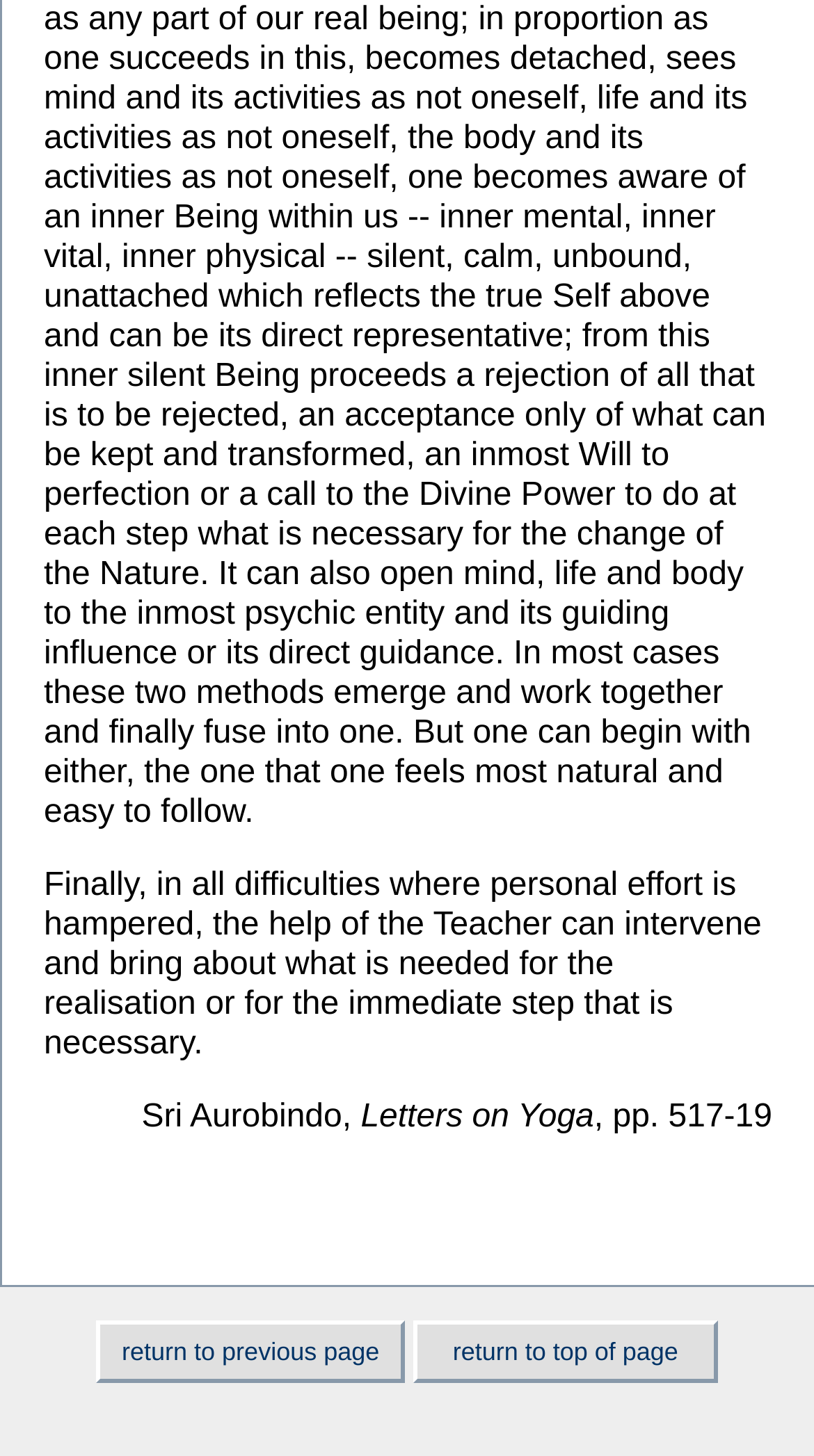What is the page number range of the quote?
Refer to the image and answer the question using a single word or phrase.

517-19